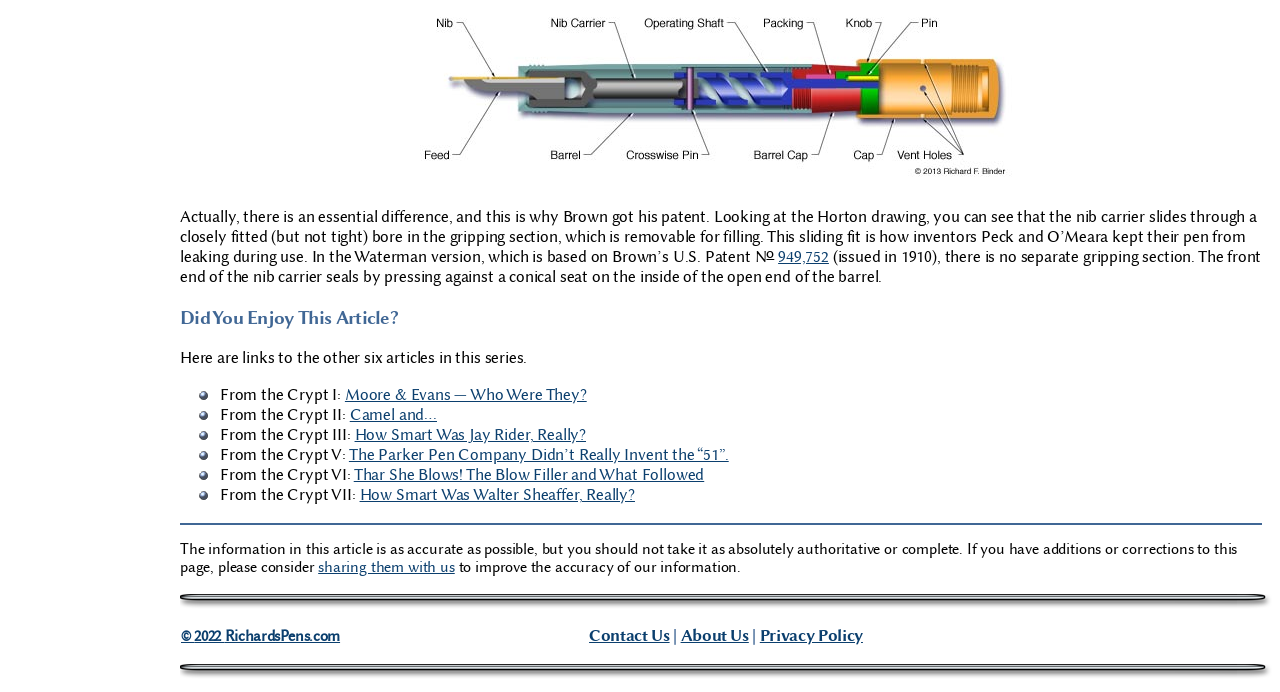Determine the bounding box coordinates of the clickable element to complete this instruction: "Click the link 'sharing them with us'". Provide the coordinates in the format of four float numbers between 0 and 1, [left, top, right, bottom].

[0.249, 0.807, 0.355, 0.834]